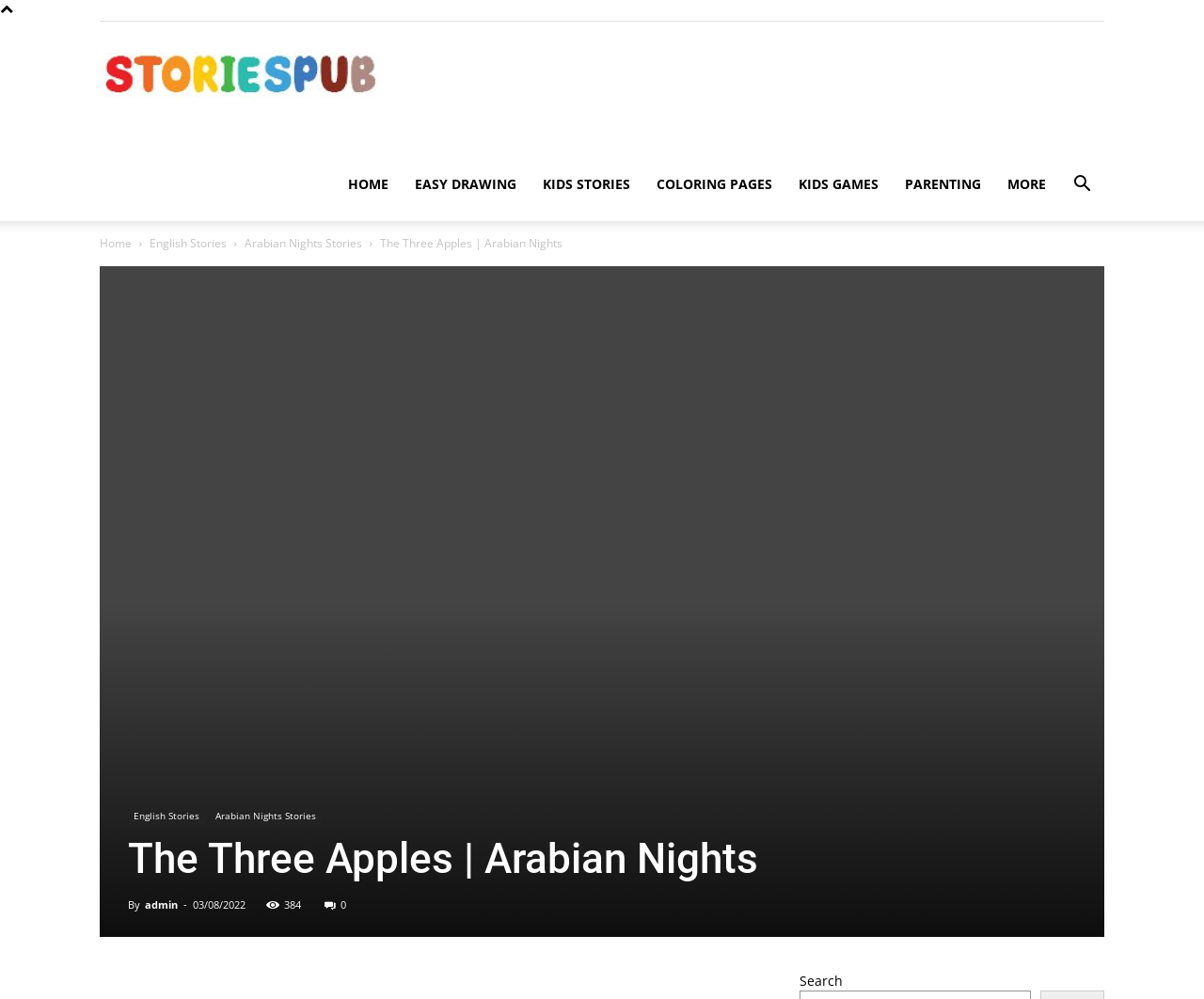Construct a comprehensive caption that outlines the webpage's structure and content.

This webpage is about "The Three Apples" stories from the Arabian Nights, where a lovable husband brings apples to his wife out of season. 

At the top left corner, there is a link to "Storiespub" and a search button to the right of it. Below these elements, there is a navigation menu with links to "HOME", "EASY DRAWING", "KIDS STORIES", "COLORING PAGES", "KIDS GAMES", "PARENTING", and "MORE", arranged horizontally from left to right.

Below the navigation menu, there are more links to "Home", "English Stories", and "Arabian Nights Stories", aligned horizontally from left to right. Next to these links, there is a static text "The Three Apples | Arabian Nights" and a link to "Three-Apples" that spans the entire width of the page. This link contains an image with the same name.

At the bottom of the page, there is a header section with links to "English Stories" and "Arabian Nights Stories" on the left side, and a heading "The Three Apples | Arabian Nights" next to them. Below the heading, there is a static text "By" followed by a link to "admin", a hyphen, and a timestamp "03/08/2022". To the right of the timestamp, there is a static text "384" and a link with a thumbs-up icon. At the very bottom of the page, there is a static text "Search".